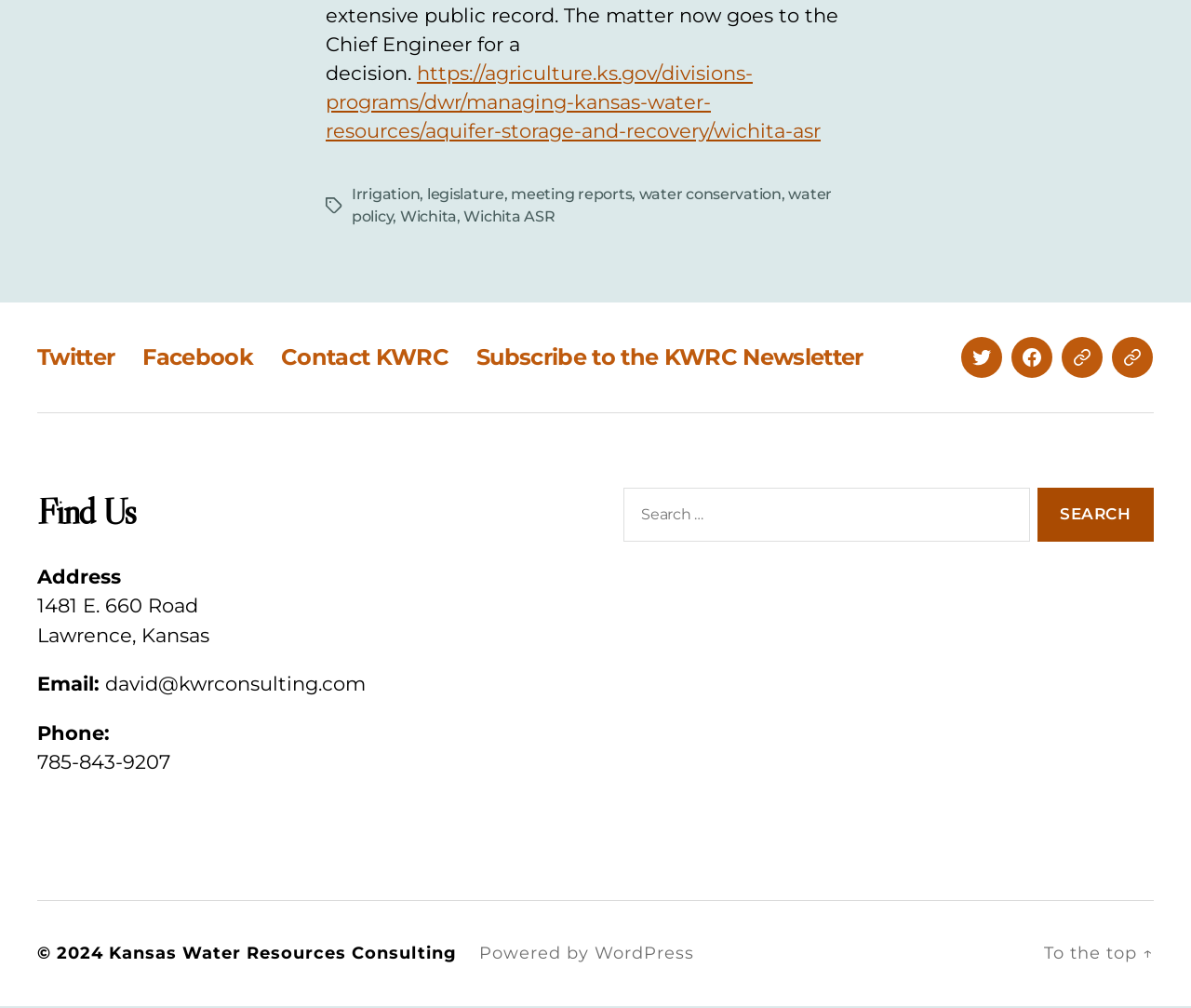What is the name of the organization mentioned in the copyright section?
Based on the image, respond with a single word or phrase.

Kansas Water Resources Consulting